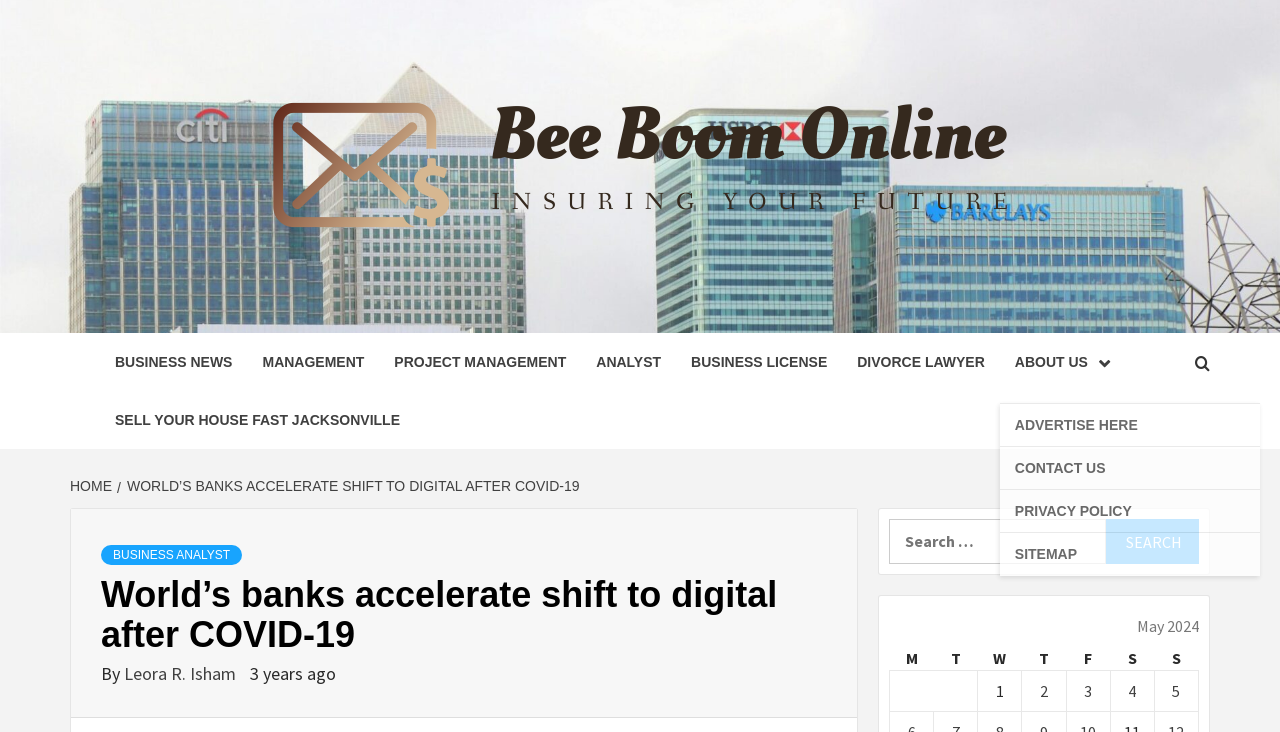How many posts are published on May 2, 2024?
Please answer the question with a single word or phrase, referencing the image.

1